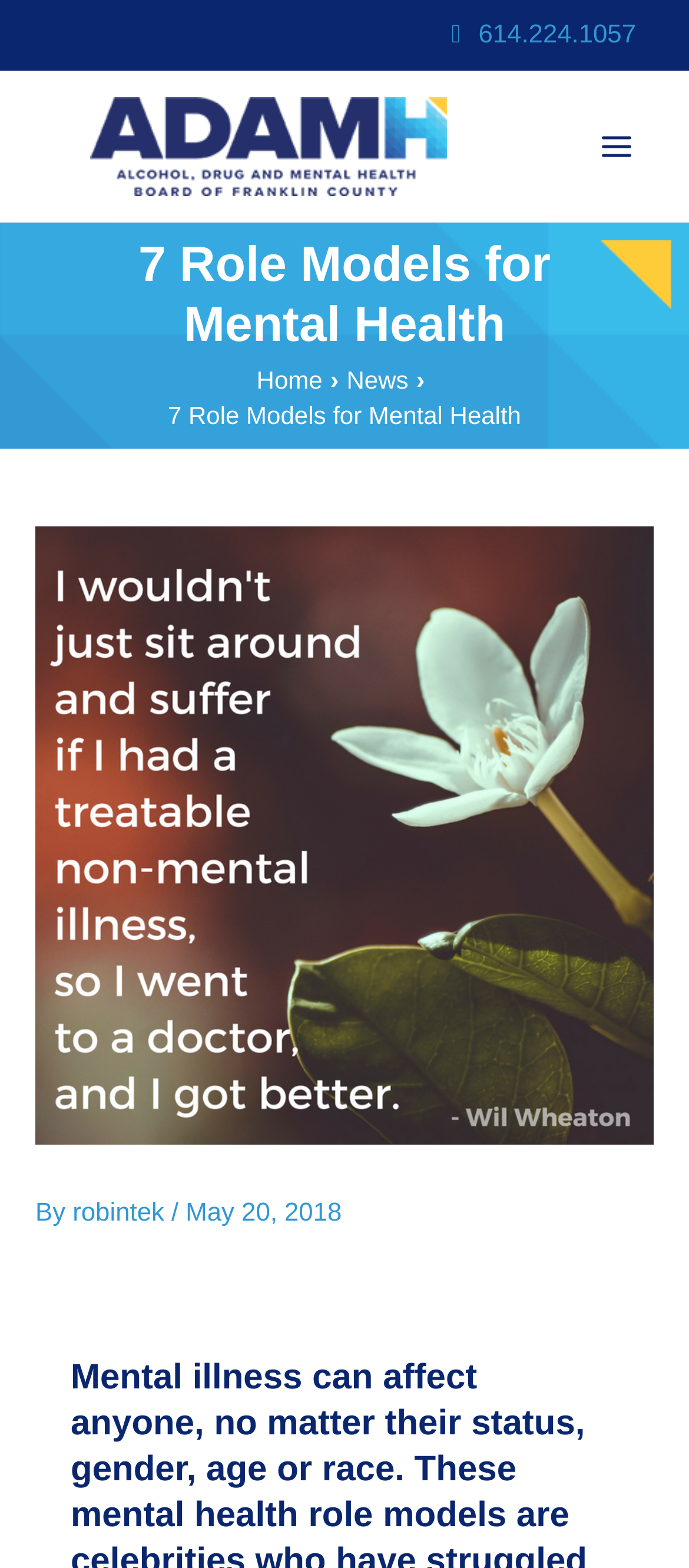From the element description Home, predict the bounding box coordinates of the UI element. The coordinates must be specified in the format (top-left x, top-left y, bottom-right x, bottom-right y) and should be within the 0 to 1 range.

[0.372, 0.233, 0.468, 0.251]